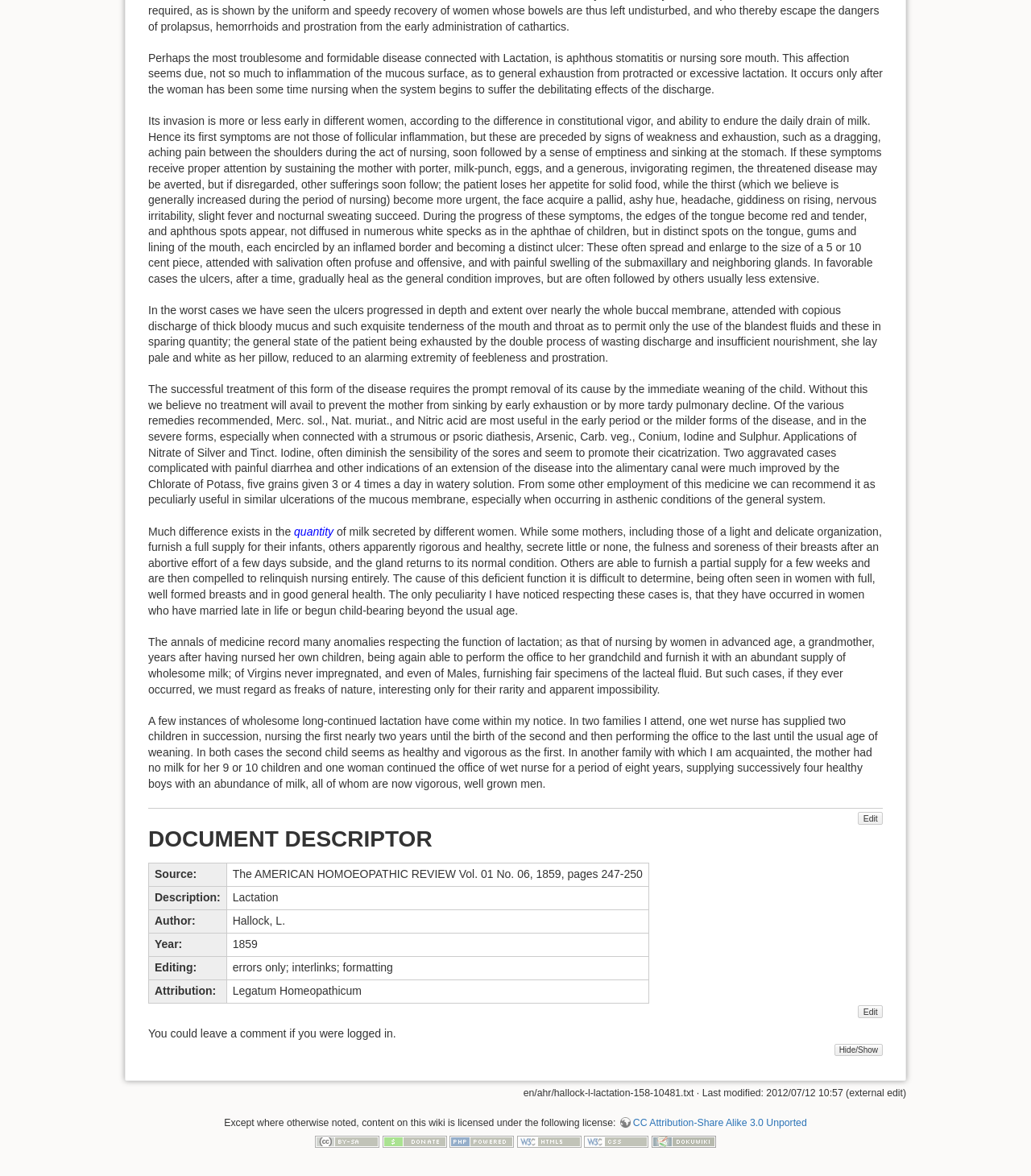Identify the bounding box for the UI element described as: "title="Toggle Visibiliy" value="Hide/Show"". The coordinates should be four float numbers between 0 and 1, i.e., [left, top, right, bottom].

[0.809, 0.888, 0.856, 0.898]